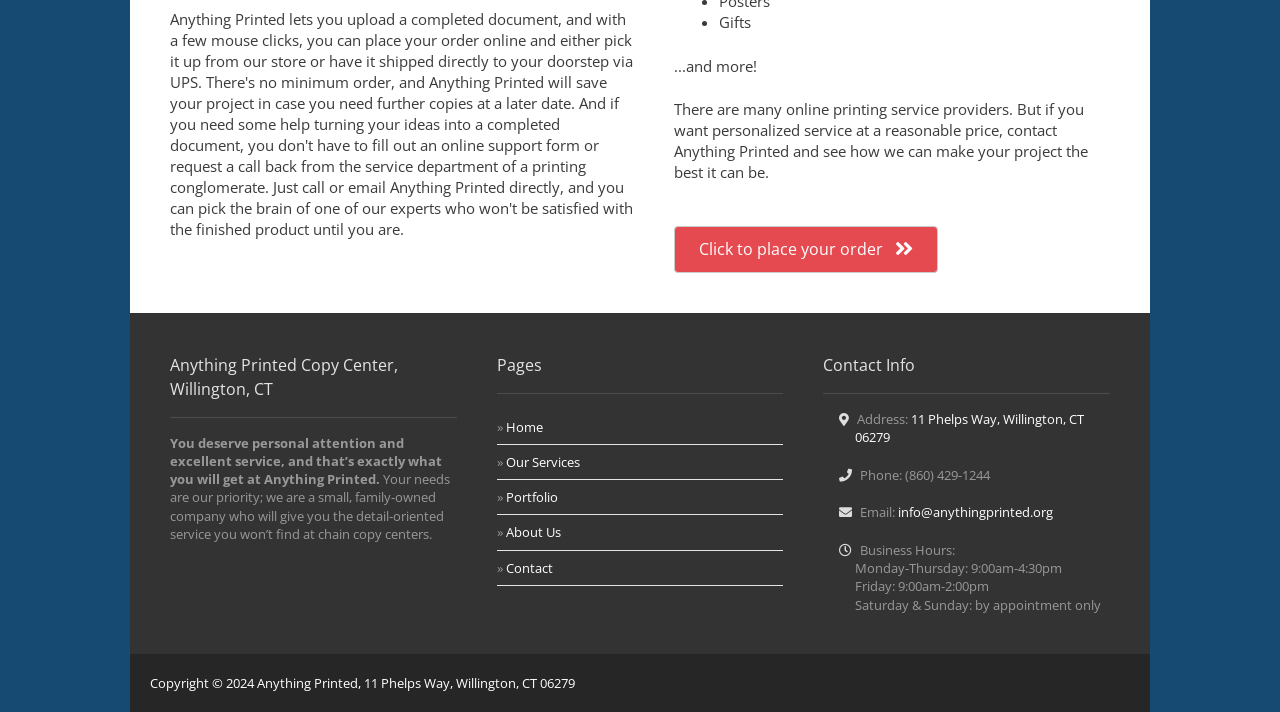Identify the bounding box for the element characterized by the following description: "Our Services".

[0.395, 0.636, 0.453, 0.661]